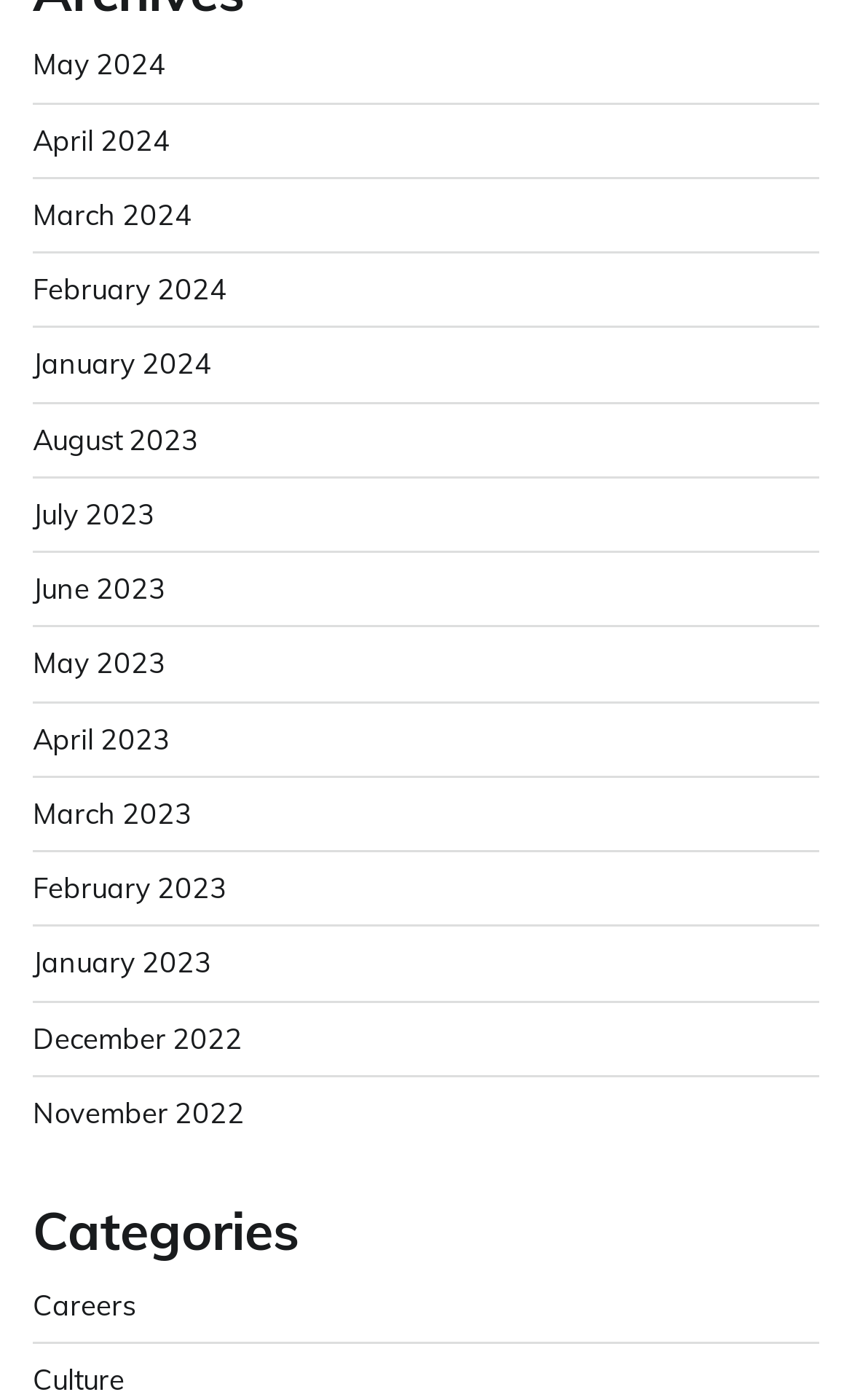What is the earliest month listed?
Answer with a single word or phrase by referring to the visual content.

December 2022